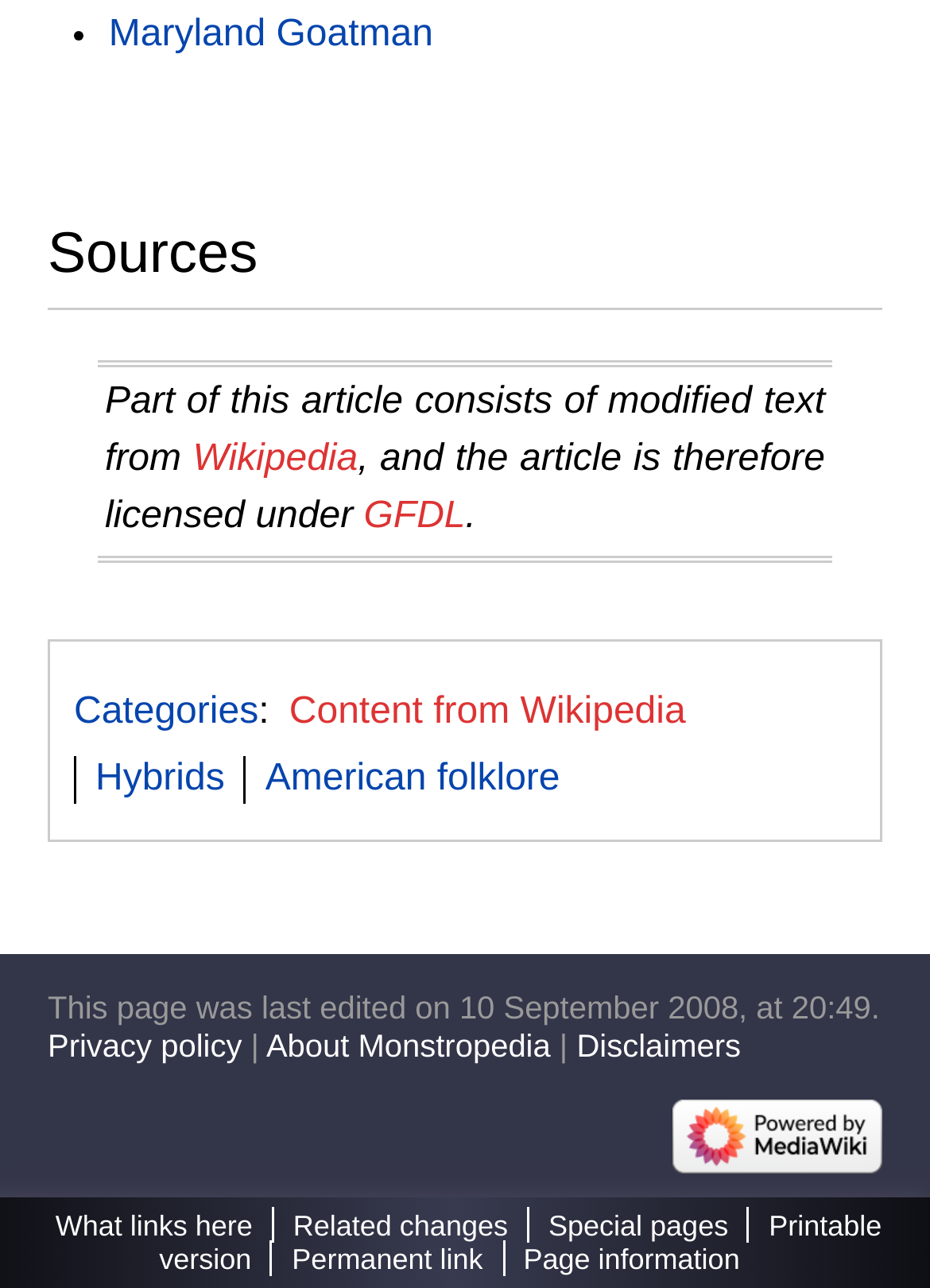Please determine the bounding box coordinates of the element to click in order to execute the following instruction: "Visit Wikipedia". The coordinates should be four float numbers between 0 and 1, specified as [left, top, right, bottom].

[0.207, 0.341, 0.385, 0.373]